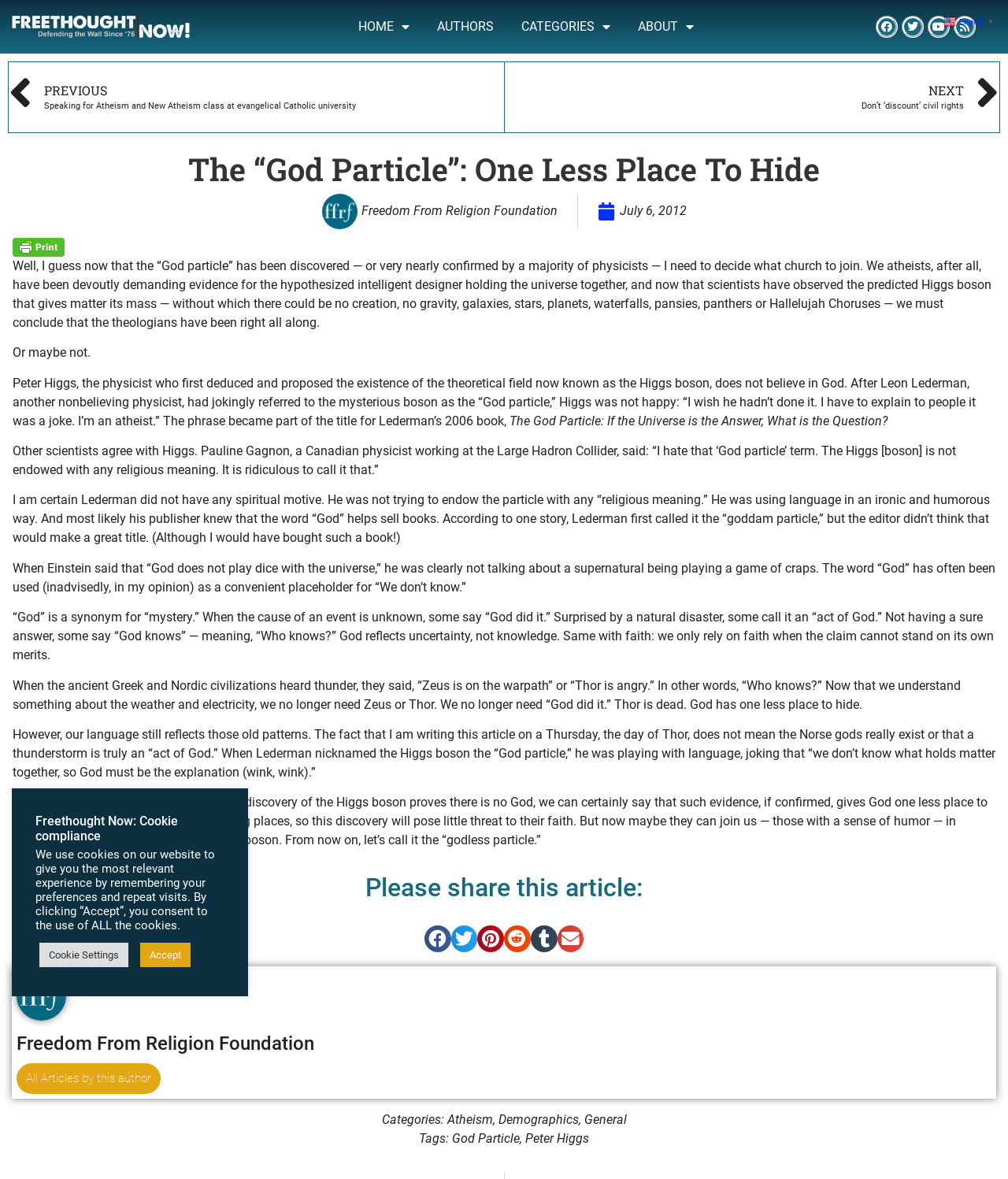Answer the following inquiry with a single word or phrase:
How many social media links are there?

4